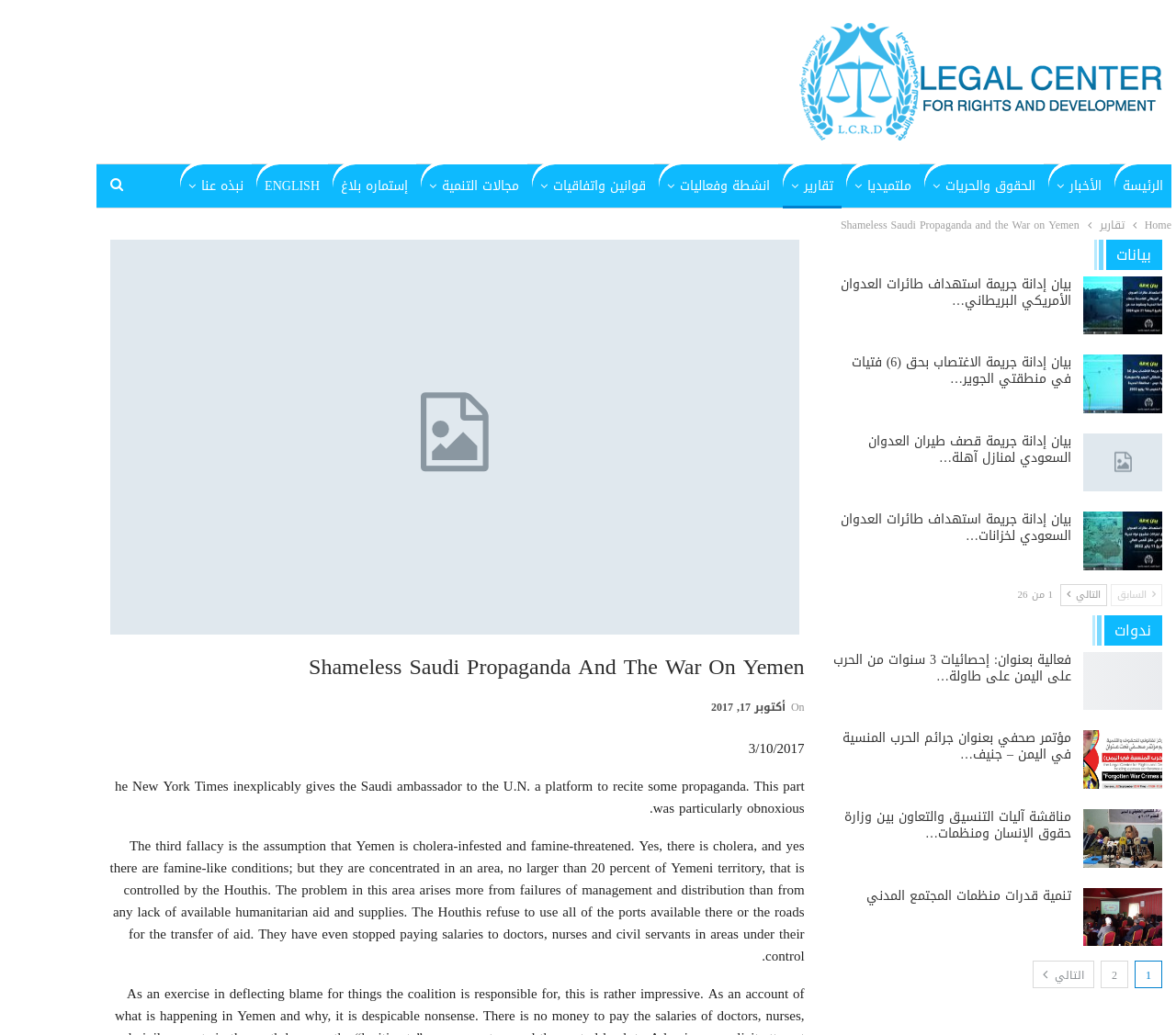Please identify the coordinates of the bounding box for the clickable region that will accomplish this instruction: "Click the link to view the English version".

[0.179, 0.159, 0.24, 0.201]